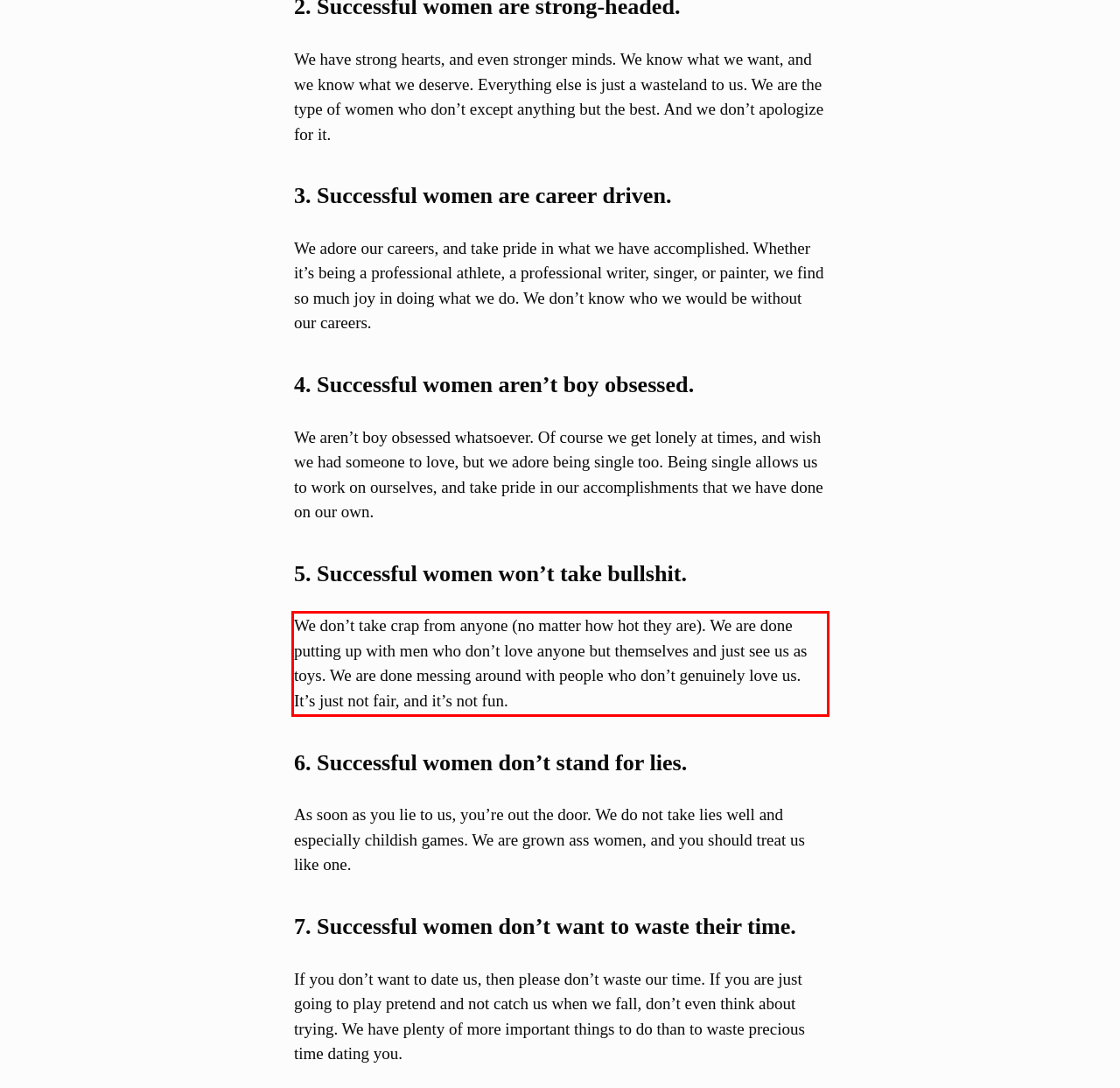You are presented with a screenshot containing a red rectangle. Extract the text found inside this red bounding box.

We don’t take crap from anyone (no matter how hot they are). We are done putting up with men who don’t love anyone but themselves and just see us as toys. We are done messing around with people who don’t genuinely love us. It’s just not fair, and it’s not fun.